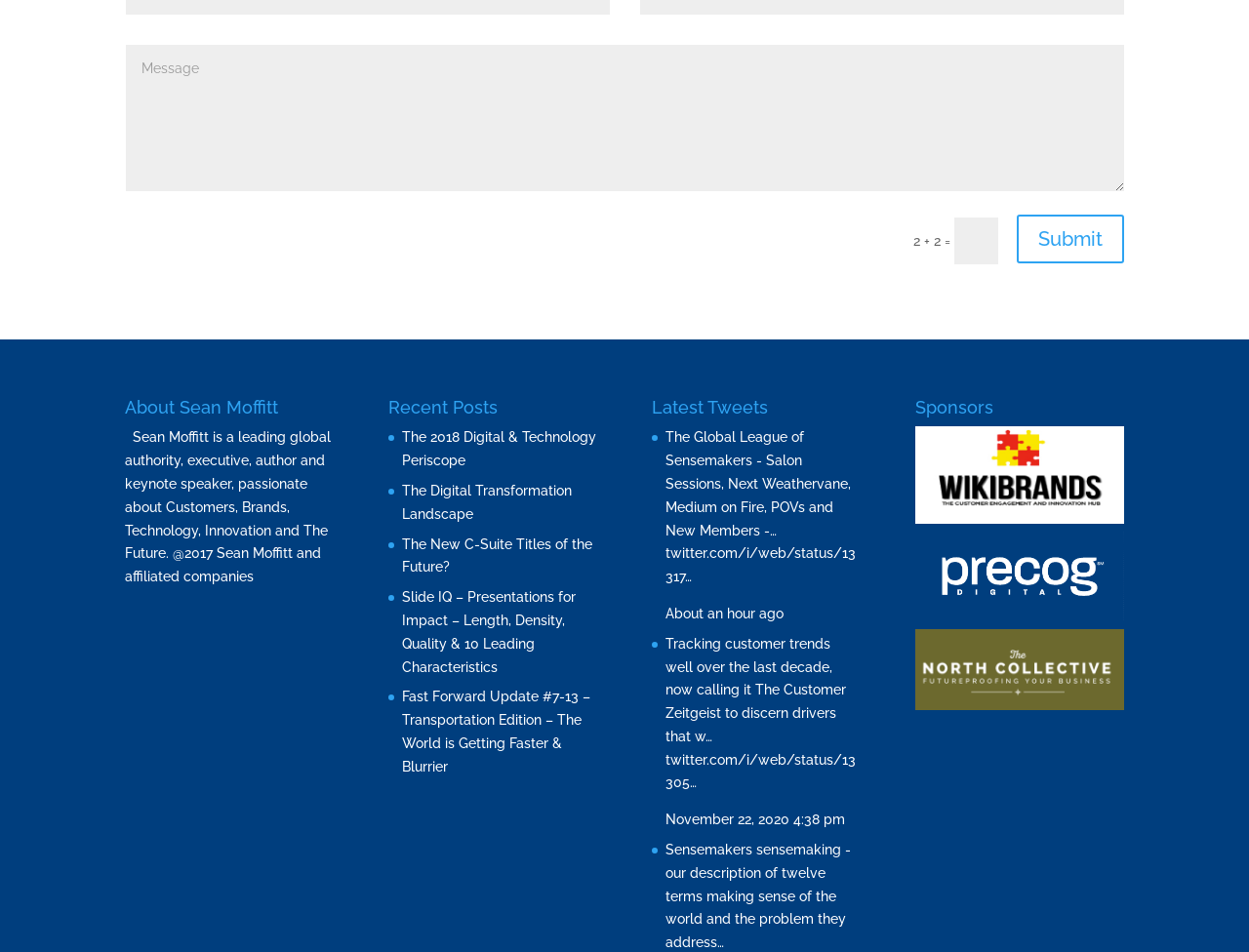Please respond to the question with a concise word or phrase:
What is the name of the organization mentioned in the sponsors section?

Where Business Meets Digital